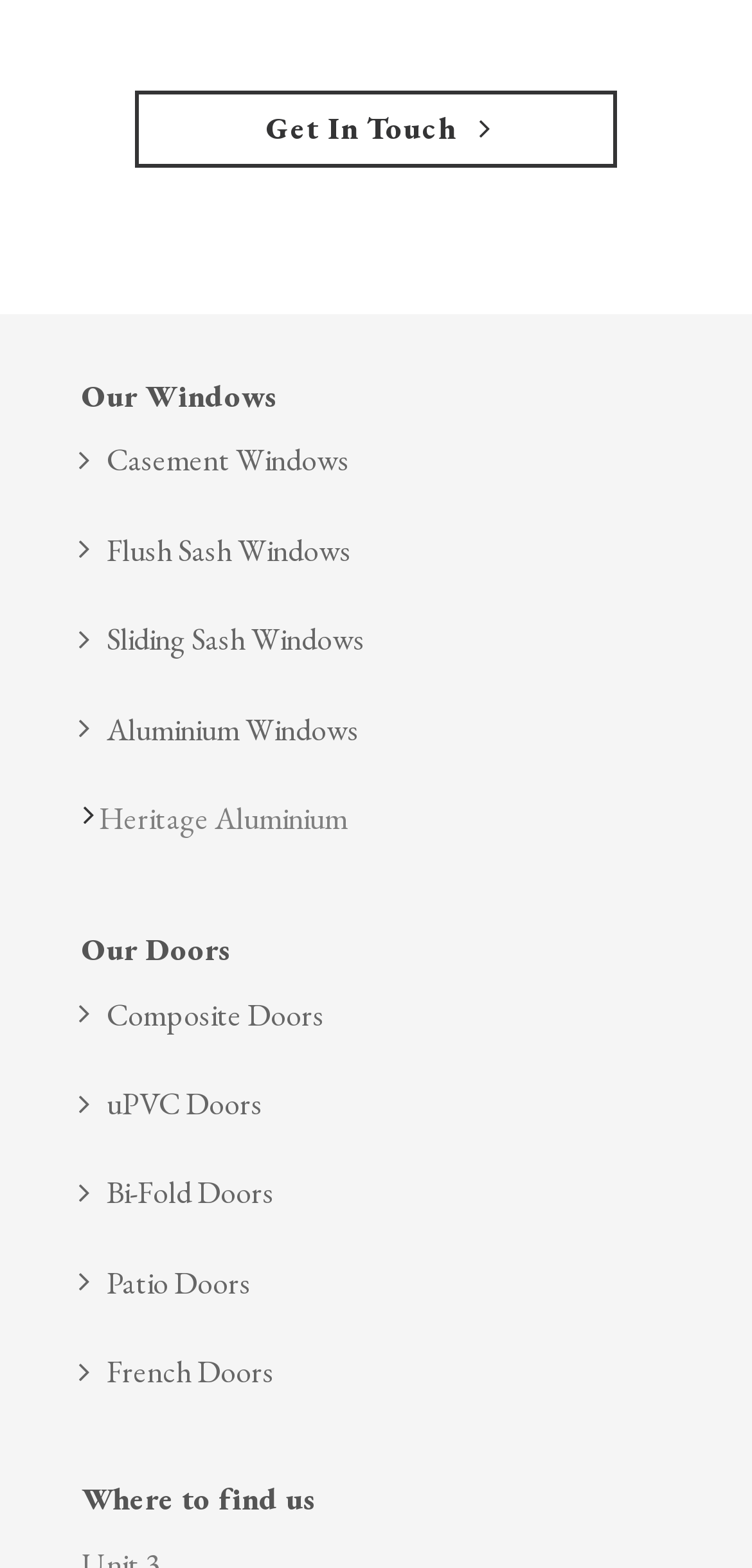Reply to the question with a single word or phrase:
What type of products are listed under 'Our Windows'?

Windows